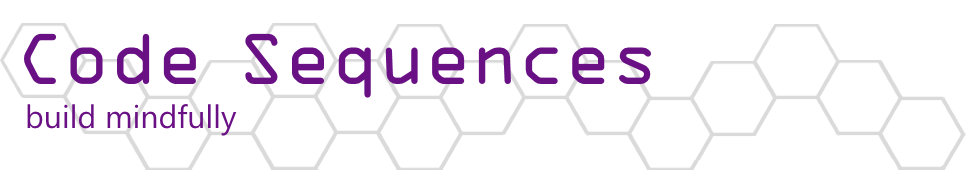Give a one-word or one-phrase response to the question:
What shape makes up the background?

Hexagonal